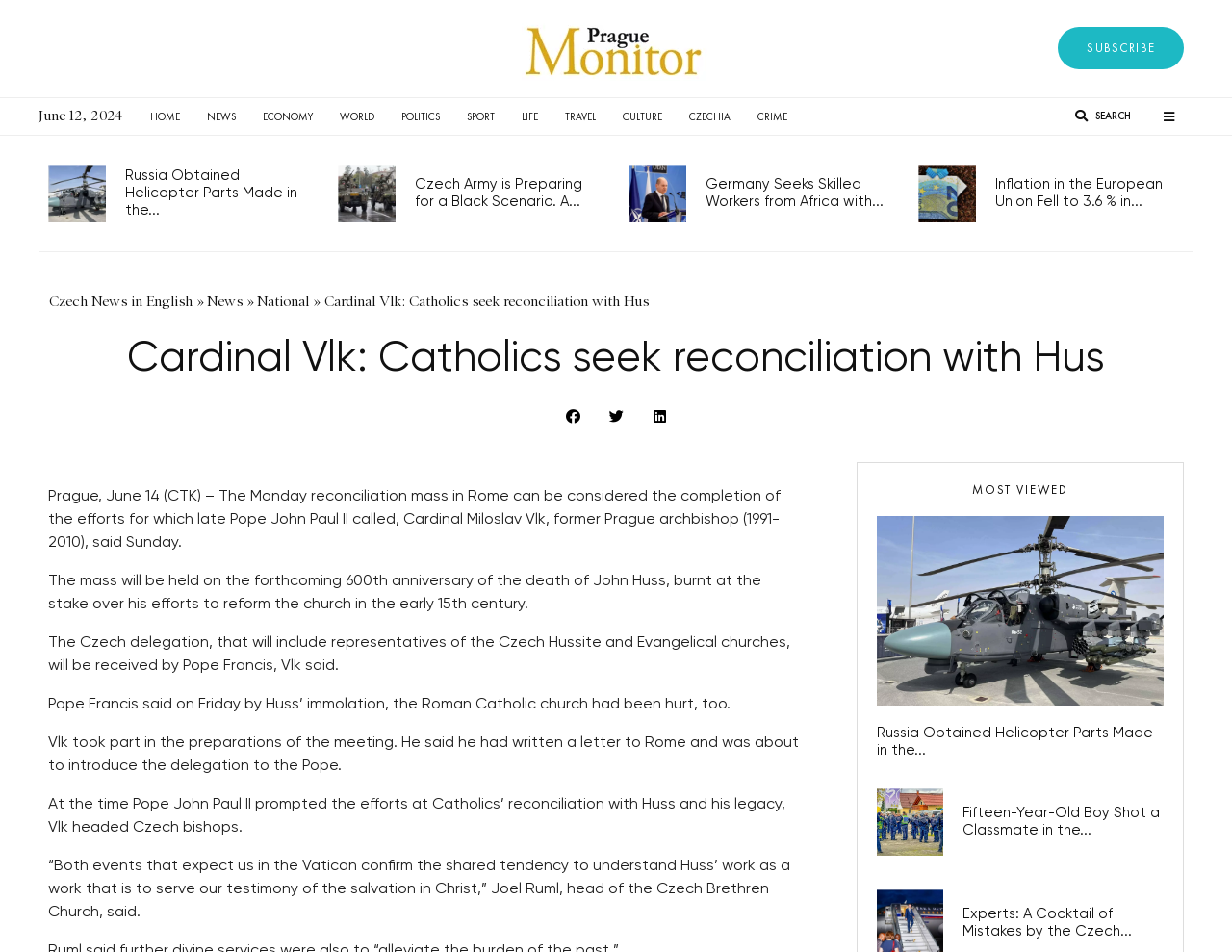Respond with a single word or phrase to the following question:
Who will receive the Czech delegation in the Vatican?

Pope Francis